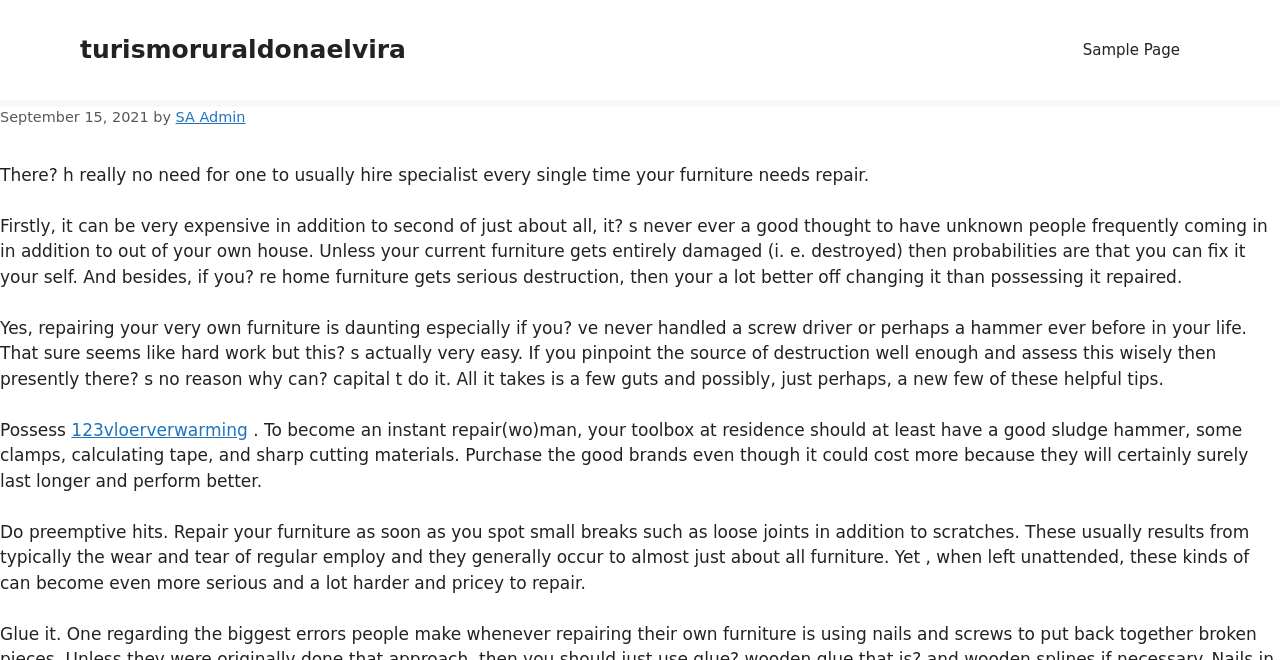Determine the bounding box for the UI element that matches this description: "SA Admin".

[0.137, 0.165, 0.192, 0.19]